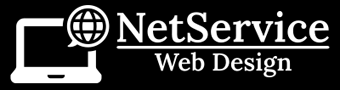Give a concise answer of one word or phrase to the question: 
What is the font style of 'NetService'?

bold, modern